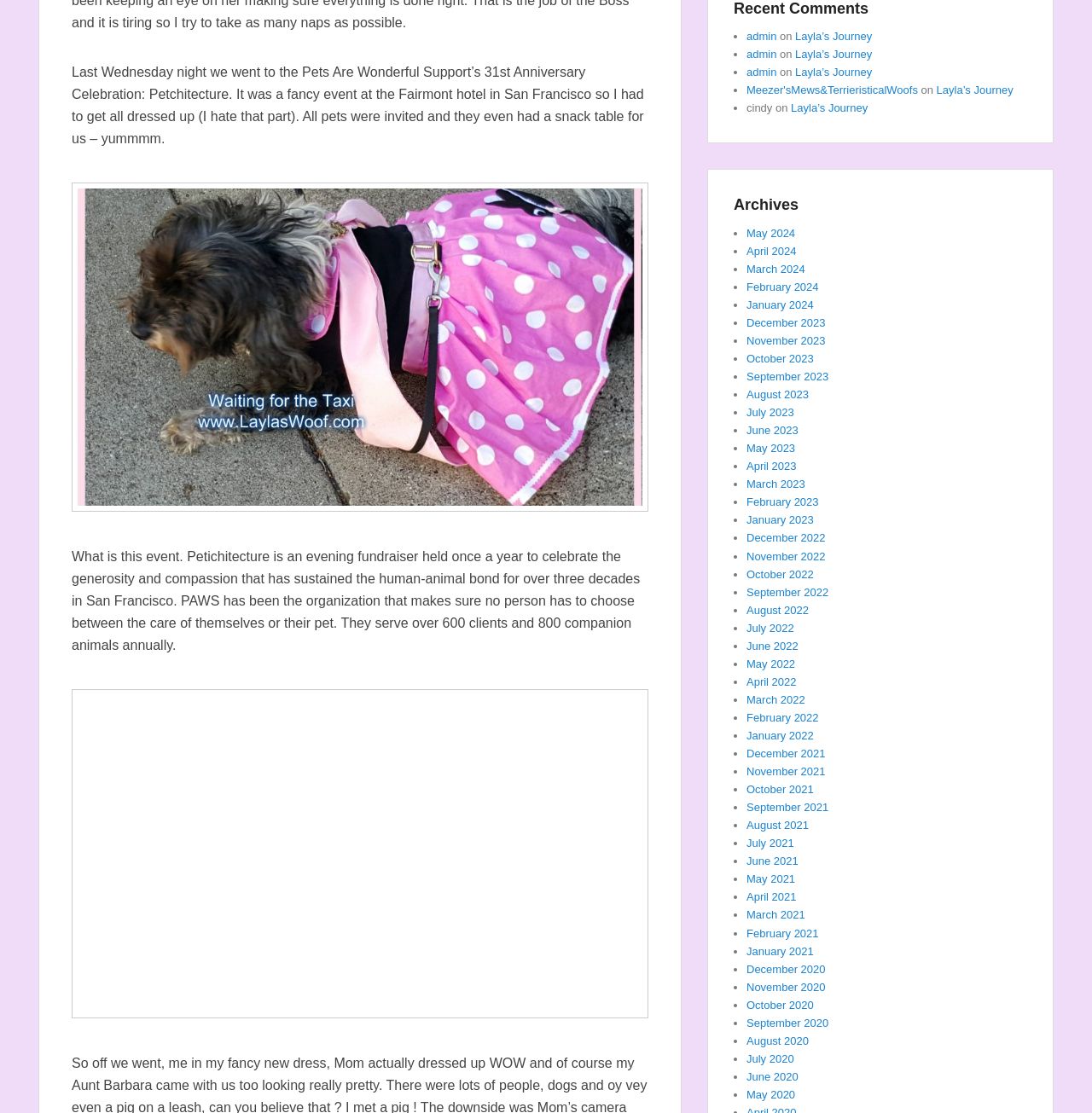What organization is behind the event?
By examining the image, provide a one-word or phrase answer.

PAWS